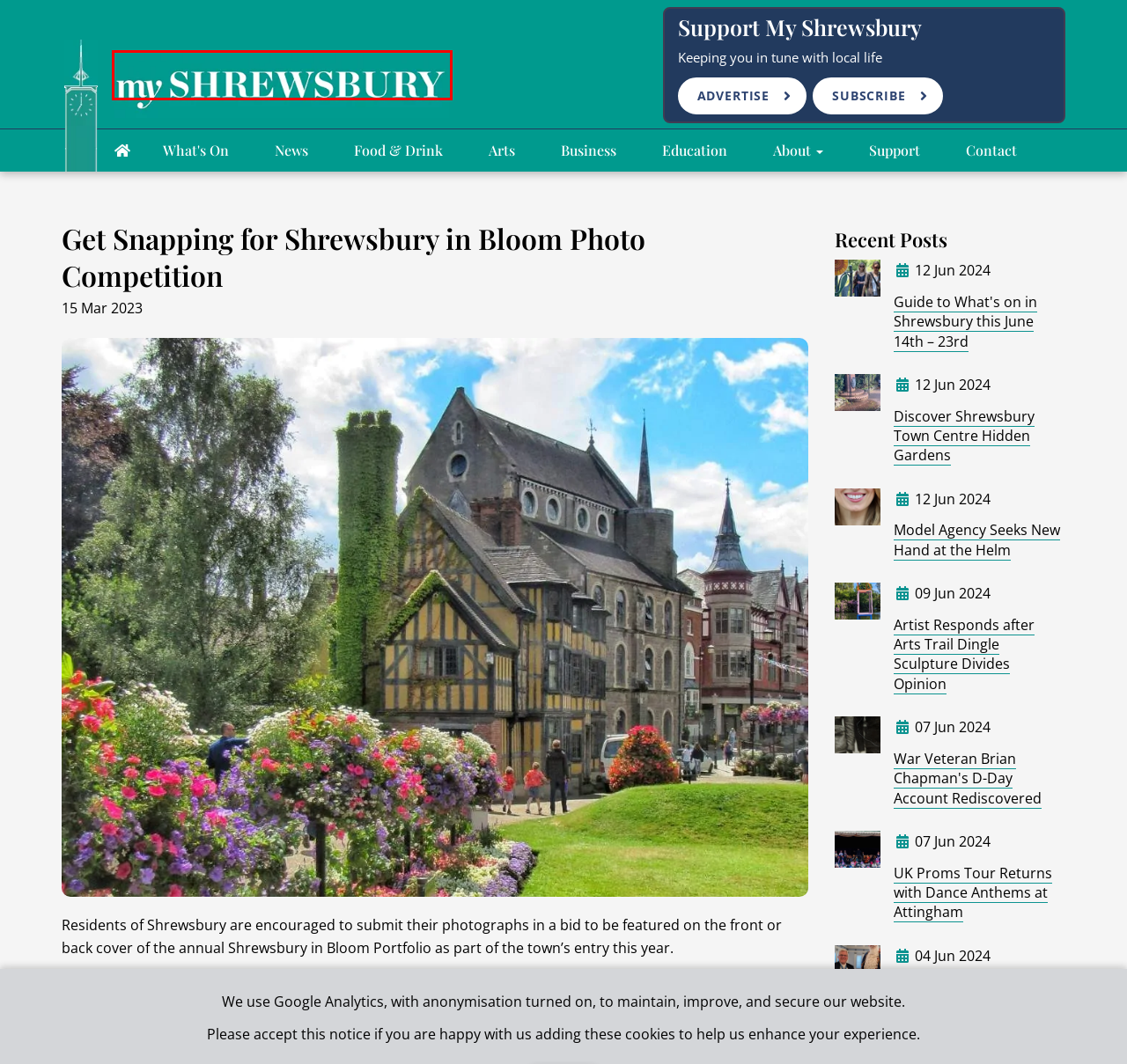You are given a screenshot of a webpage within which there is a red rectangle bounding box. Please choose the best webpage description that matches the new webpage after clicking the selected element in the bounding box. Here are the options:
A. Help Support Us | My Shrewsbury | Lifestyle Magazine
B. Shrewsbury's Favourite Lifestyle Magazine | My Shrewsbury
C. Guide to What's on in Shrewsbury this June 14th – 23rd
D. What's On | My Shrewsbury Magazine
E. Discover Shrewsbury | Places to Eat | Lifestyle Magazine
F. Business News
G. Global Events Staffing Agency Seeks New Hand at the Helm
H. Education News

B